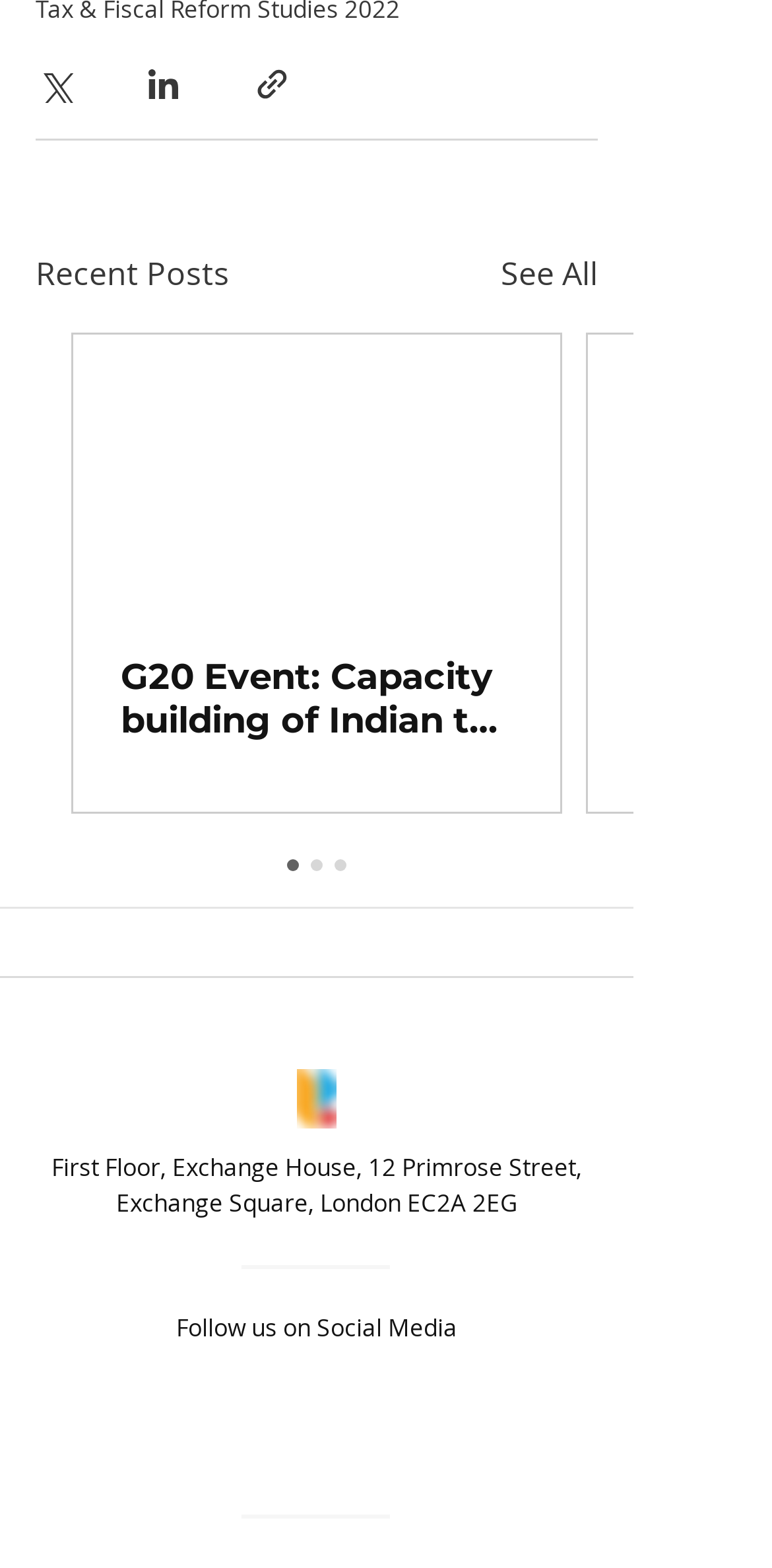How many links are hidden in the article section?
Please elaborate on the answer to the question with detailed information.

I counted the number of link elements with the 'hidden: True' attribute inside the article section, which are 2 links, so there are 2 links hidden in the article section.